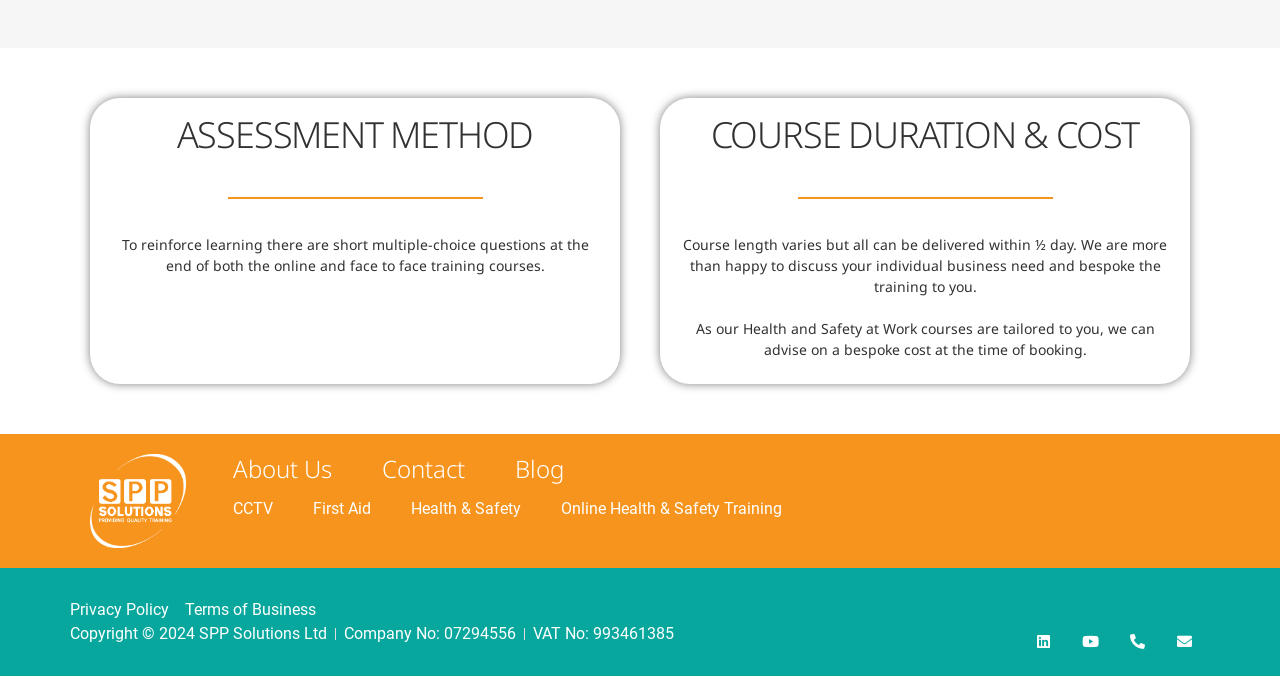Answer briefly with one word or phrase:
What is the purpose of the multiple-choice questions?

Reinforce learning